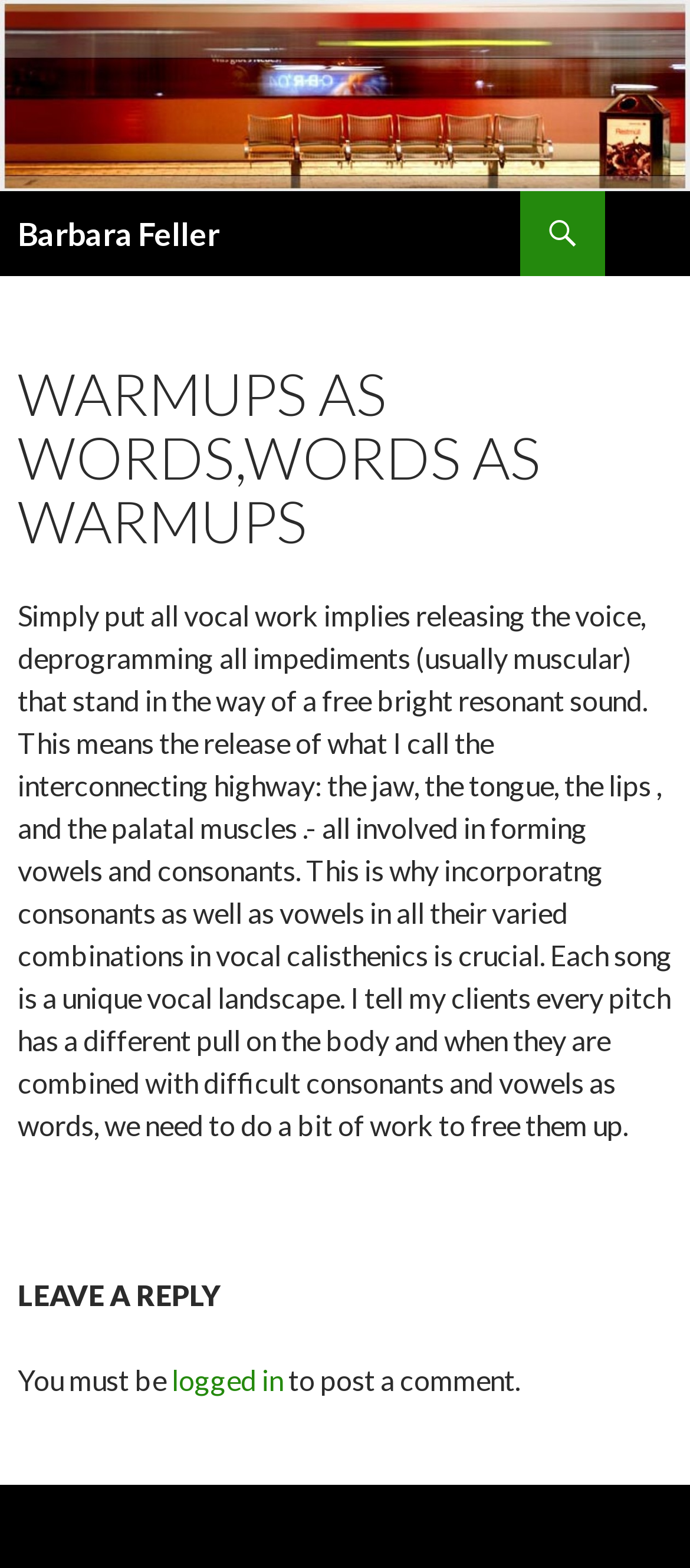What is the main topic of the article?
Provide a thorough and detailed answer to the question.

The main topic of the article can be inferred from the heading 'WARMUPS AS WORDS,WORDS AS WARMUPS' and the content of the article, which discusses the importance of releasing the voice and deprogramming impediments to achieve a free and bright resonant sound.